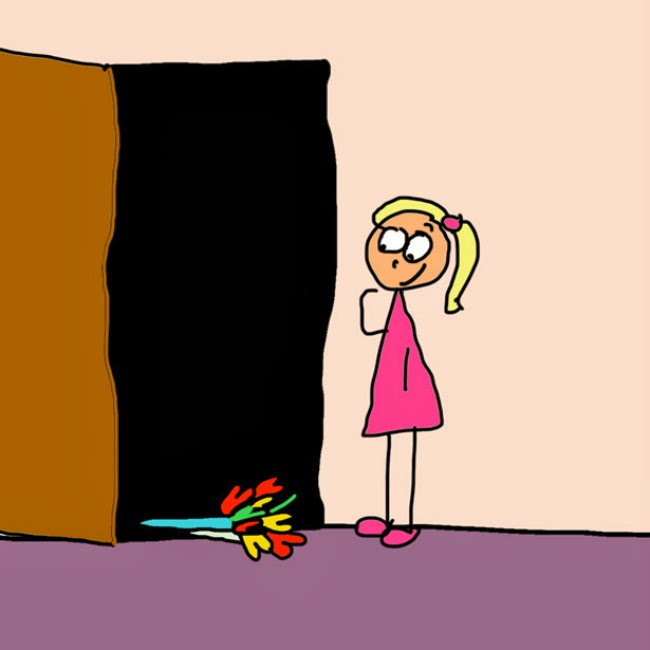Analyze the image and describe all key details you can observe.

In this charming illustration, a young girl in a pink dress stands curiously beside an open door, her expression a mix of anticipation and surprise. She has short, blonde hair styled with a cute hair accessory, and she holds one hand to her face, showcasing her playful demeanor. At the threshold of the door, colorful flowers spill onto the ground, suggesting a sweet gesture of affection. The background features soft, muted colors that enhance the whimsical nature of the scene, capturing a lighthearted moment likely connected to a special occasion, possibly a Valentine’s Day surprise.